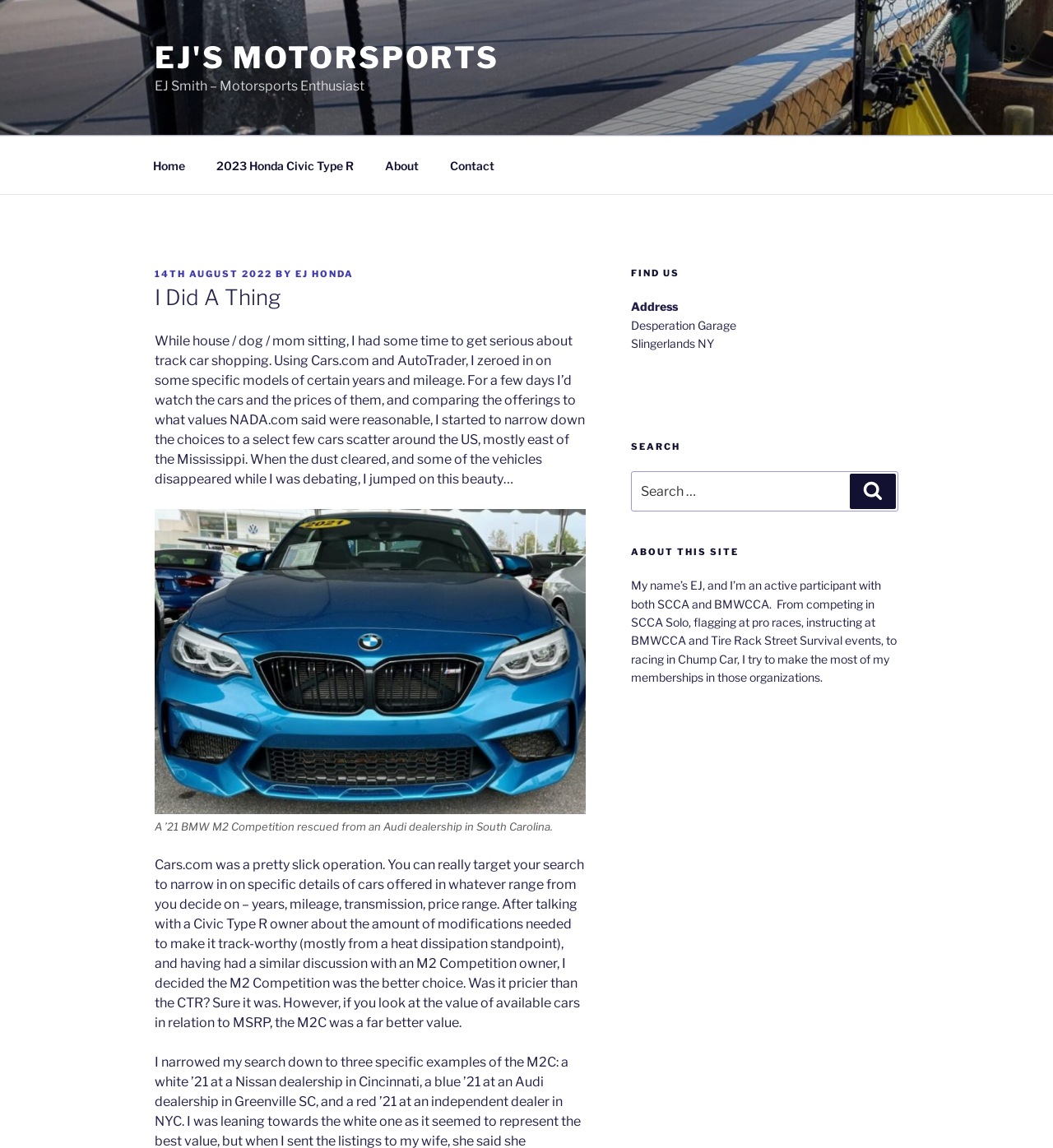Create an elaborate caption for the webpage.

The webpage is about EJ's Motorsports, a personal blog of EJ Smith, a motorsports enthusiast. At the top, there is a navigation menu with links to "Home", "2023 Honda Civic Type R", "About", and "Contact". Below the navigation menu, there is a header section with a title "I Did A Thing" and a subtitle "POSTED ON 14TH AUGUST 2022 BY EJ HONDA".

The main content of the page is a blog post about EJ's experience of buying a track car. The post starts with a brief introduction, followed by a paragraph of text describing EJ's search process for the car. Below the text, there is a figure with a caption "A ’21 BMW M2 Competition rescued from an Audi dealership in South Carolina". The blog post continues with another paragraph of text discussing EJ's decision to choose the M2 Competition over the Civic Type R.

On the right side of the page, there is a sidebar with several sections. The top section is titled "FIND US" and contains the address "Desperation Garage" in Slingerlands, NY. Below that, there is a "SEARCH" section with a search box and a button. The last section is titled "ABOUT THIS SITE" and contains a brief bio of EJ, describing his involvement with SCCA and BMWCCA.

There are a total of 5 links on the page, including the navigation menu links and the link to the blog post date. There are also 2 headings, 1 figure, and 1 search box on the page. The overall layout is organized, with clear headings and concise text.